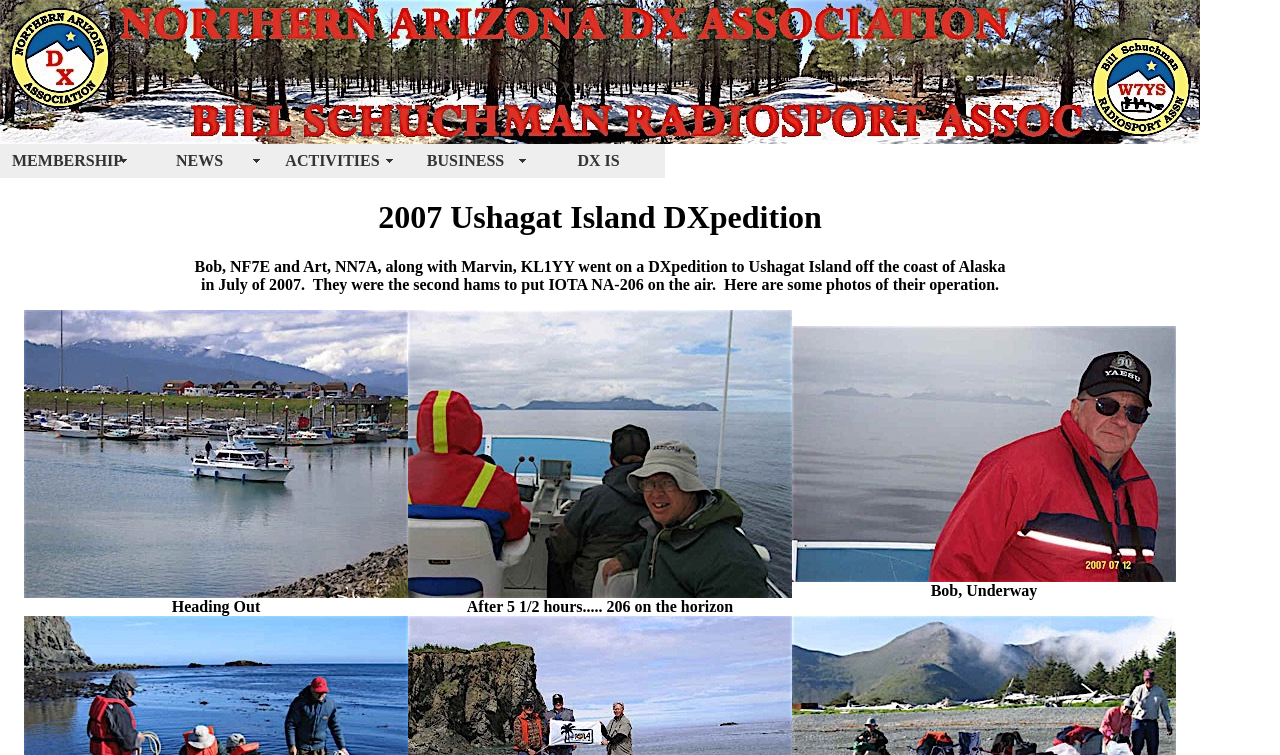Answer the question using only a single word or phrase: 
What is the text of the second table cell in the first table row?

After 5 1/2 hours..... 206 on the horizon